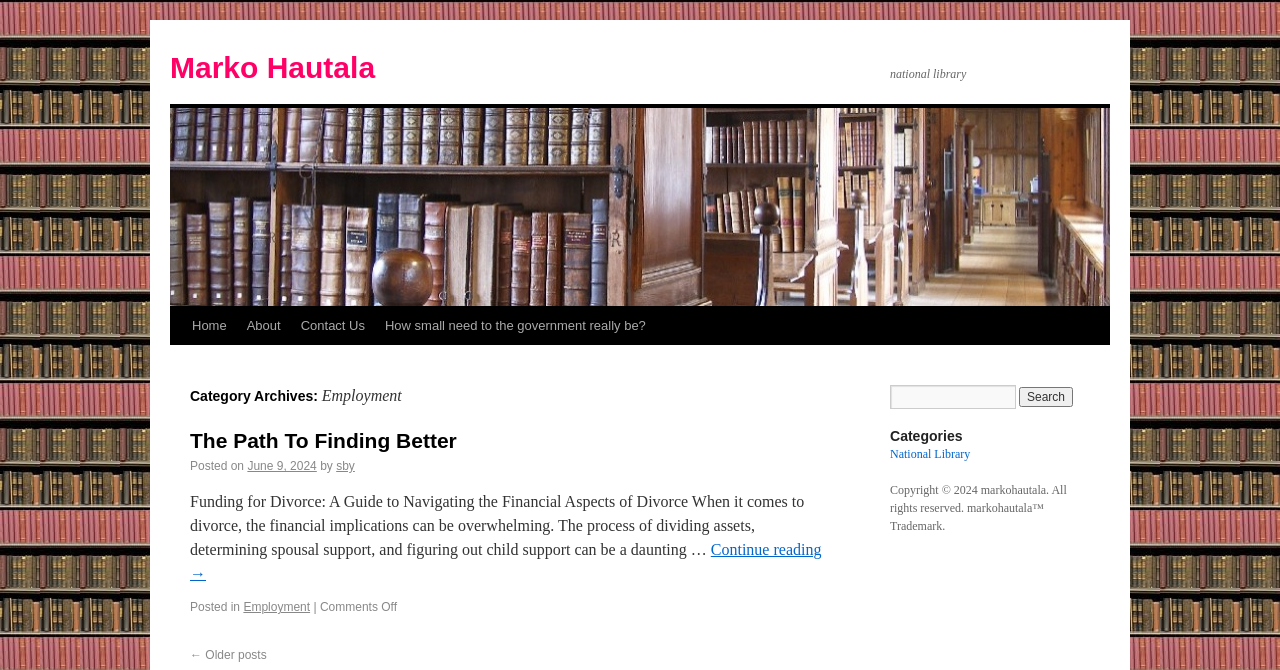Please identify the bounding box coordinates of the area that needs to be clicked to fulfill the following instruction: "read the article about employment."

[0.148, 0.808, 0.642, 0.869]